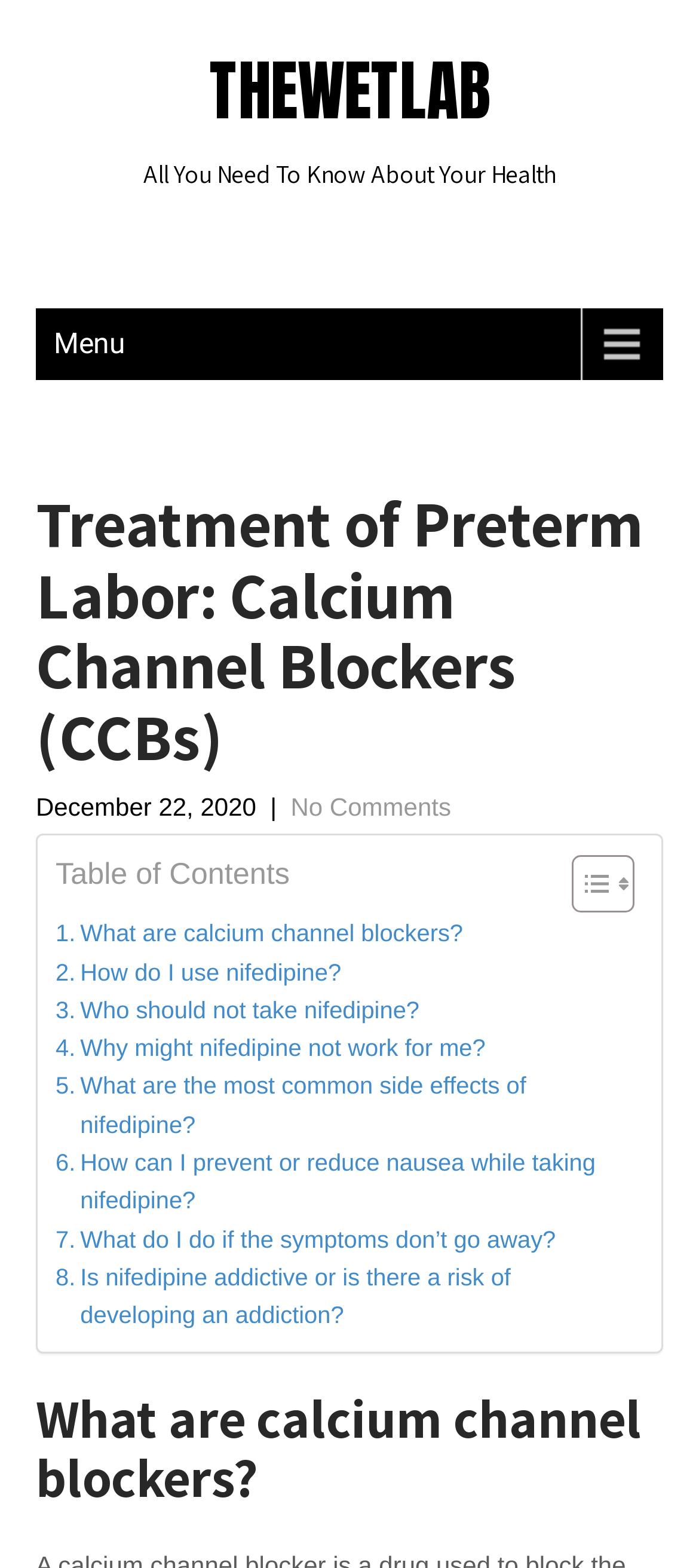Identify the bounding box coordinates of the area you need to click to perform the following instruction: "Read about what are calcium channel blockers".

[0.079, 0.584, 0.662, 0.608]